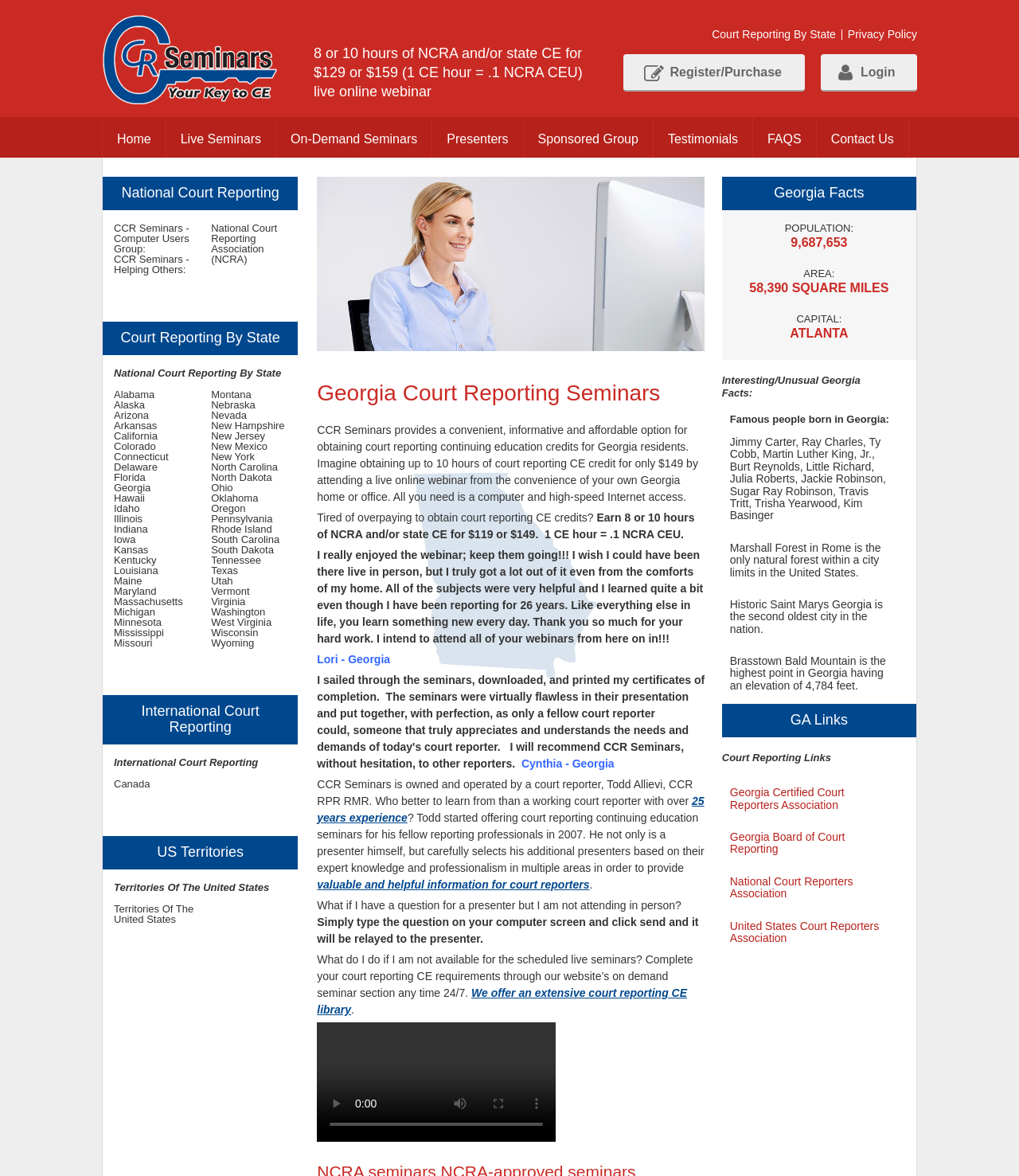Show the bounding box coordinates of the element that should be clicked to complete the task: "Register or purchase a seminar".

[0.612, 0.046, 0.79, 0.078]